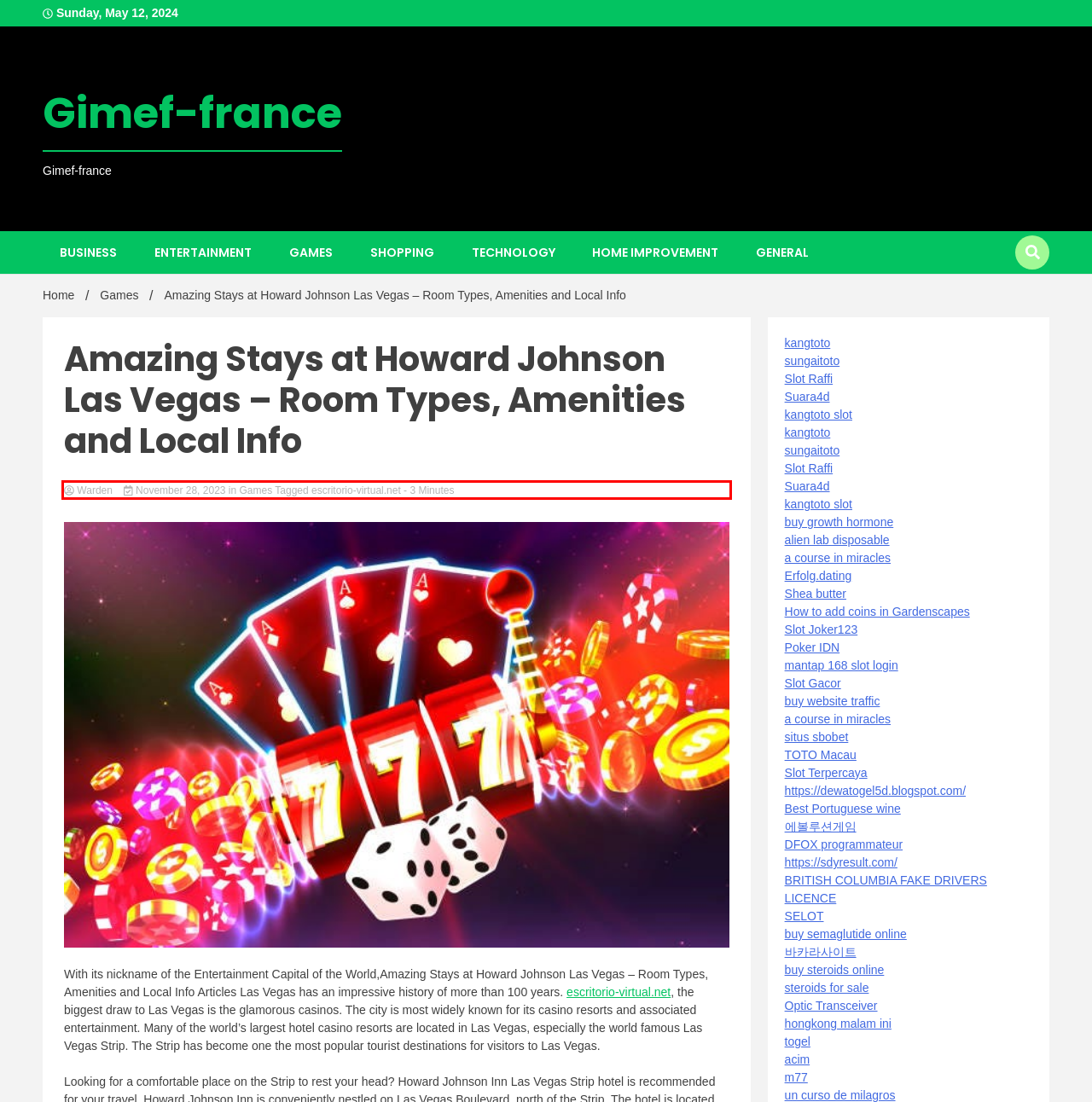A screenshot of a webpage is given, marked with a red bounding box around a UI element. Please select the most appropriate webpage description that fits the new page after clicking the highlighted element. Here are the candidates:
A. escritorio-virtual.net Archives - Gimef-france
B. Warden, Author at Gimef-france
C. Home Improvement Archives - Gimef-france
D. Gimef-france - Gimef-france
E. General Archives - Gimef-france
F. Technology Archives - Gimef-france
G. Buy Semaglutide - Steroids Outlet
H. Entertainment Archives - Gimef-france

B